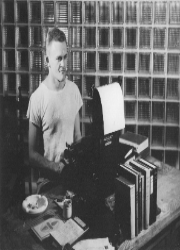Please reply to the following question using a single word or phrase: 
What is visible next to the typewriter?

A small plate